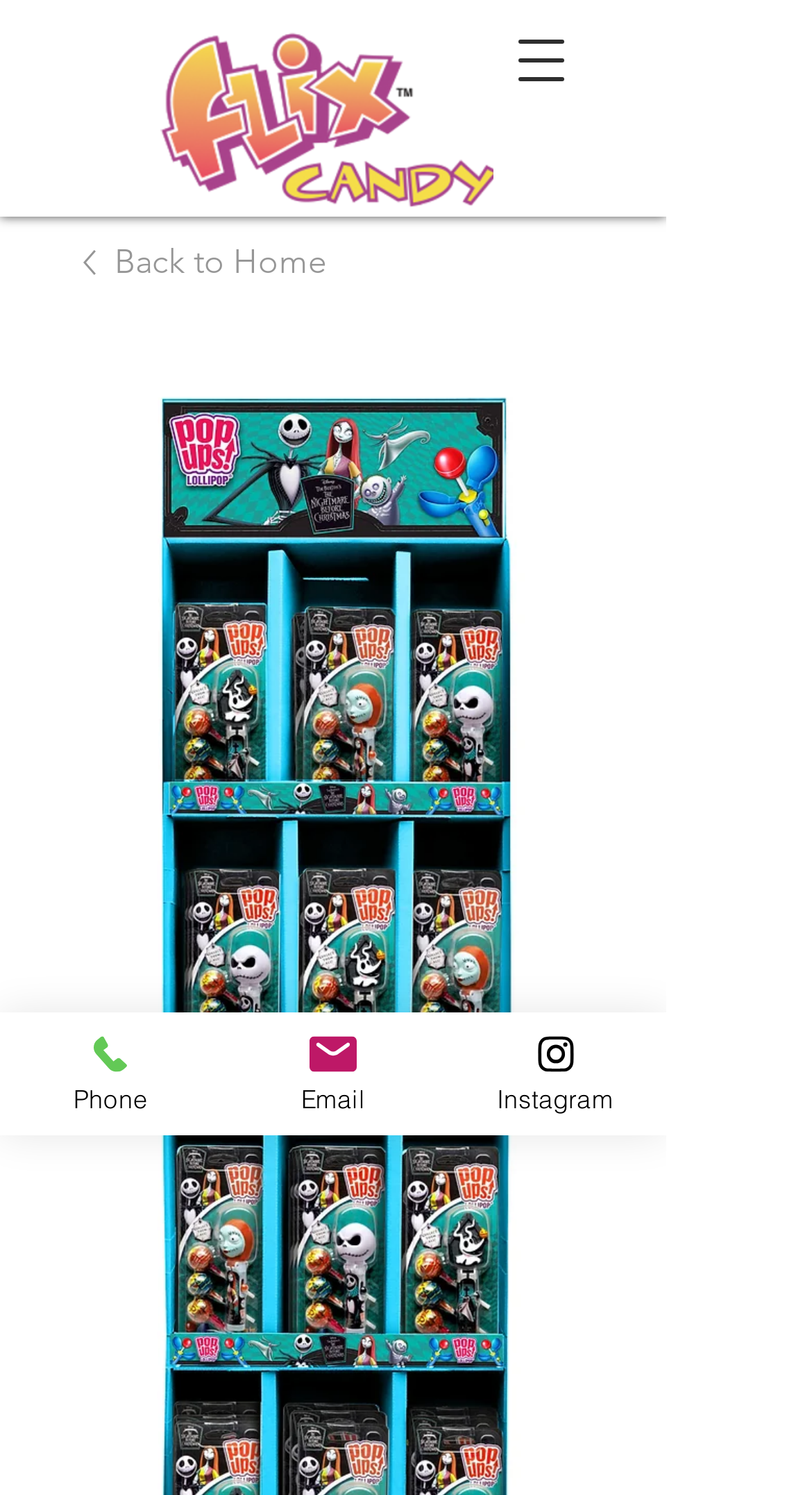Identify the bounding box coordinates for the UI element described by the following text: "Back to Home". Provide the coordinates as four float numbers between 0 and 1, in the format [left, top, right, bottom].

[0.103, 0.159, 0.718, 0.192]